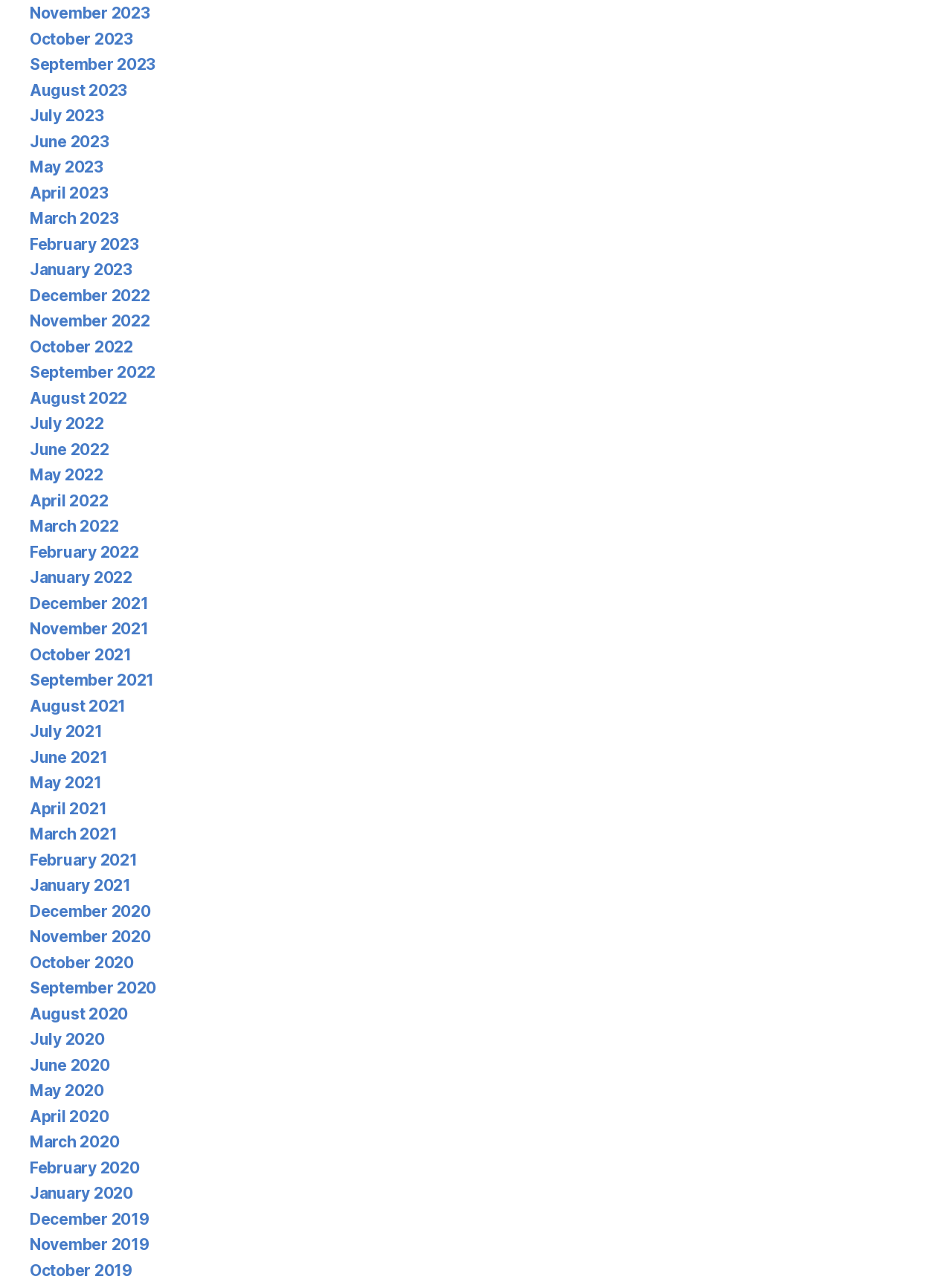What is the most recent month listed? Based on the image, give a response in one word or a short phrase.

November 2023